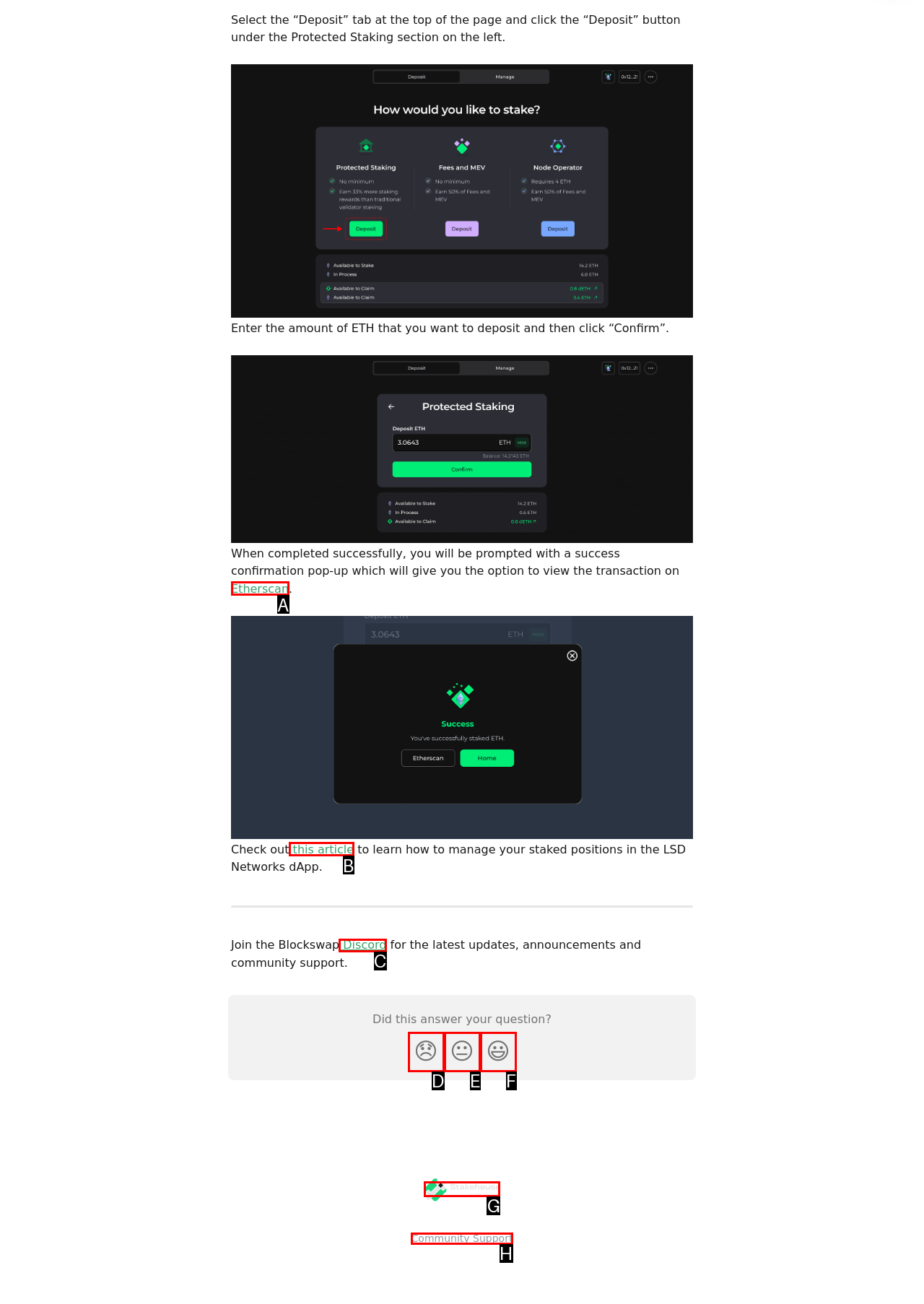Determine the appropriate lettered choice for the task: Click the 'Post Comment' button. Reply with the correct letter.

None